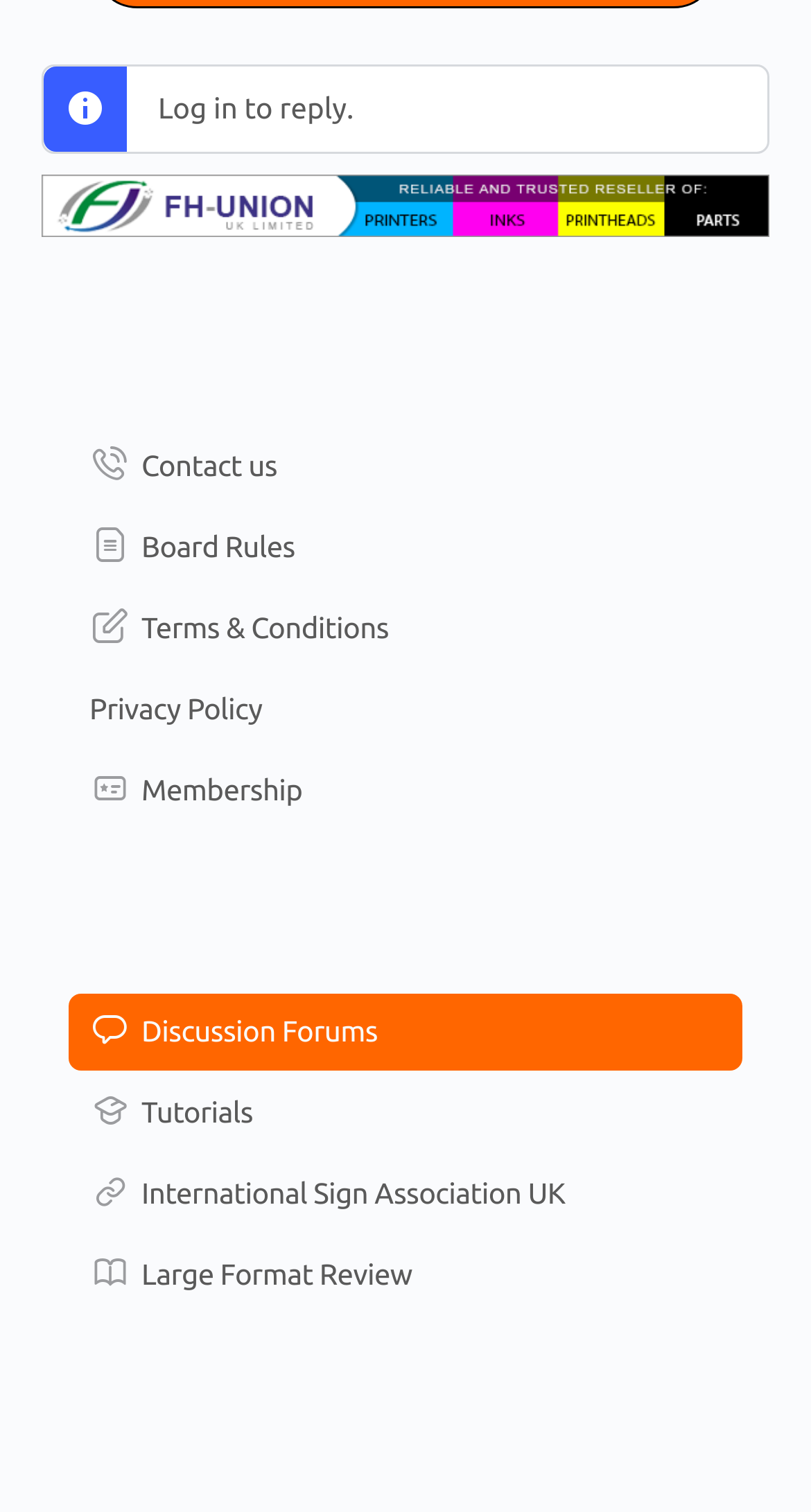Indicate the bounding box coordinates of the clickable region to achieve the following instruction: "Go to discussion forums."

[0.085, 0.658, 0.915, 0.708]